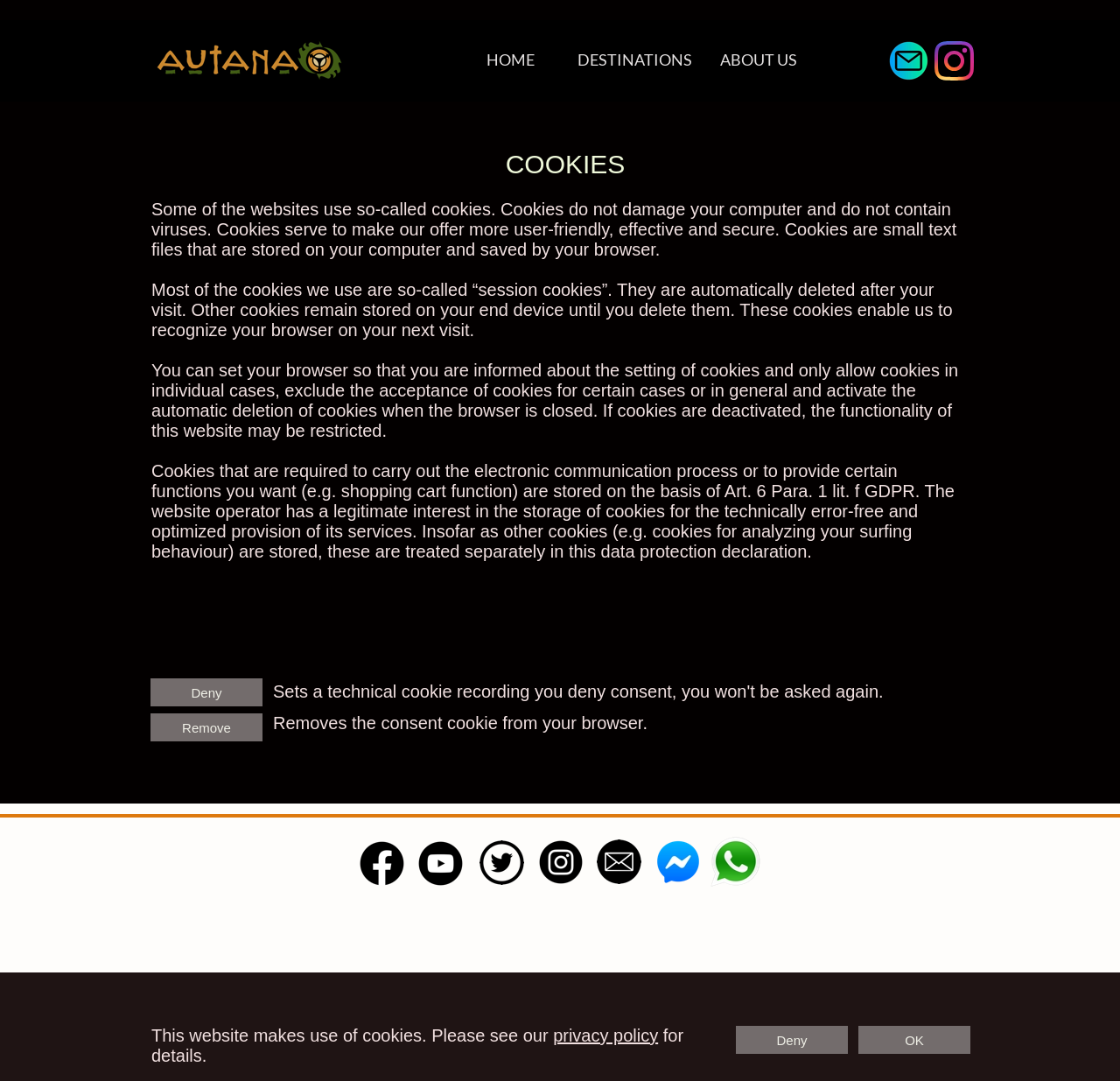What is the purpose of cookies on this website?
Provide a detailed answer to the question, using the image to inform your response.

I found this answer by reading the StaticText element that says 'Cookies serve to make our offer more user-friendly, effective and secure.' This implies that one of the main purposes of cookies on this website is to make the user experience more user-friendly.